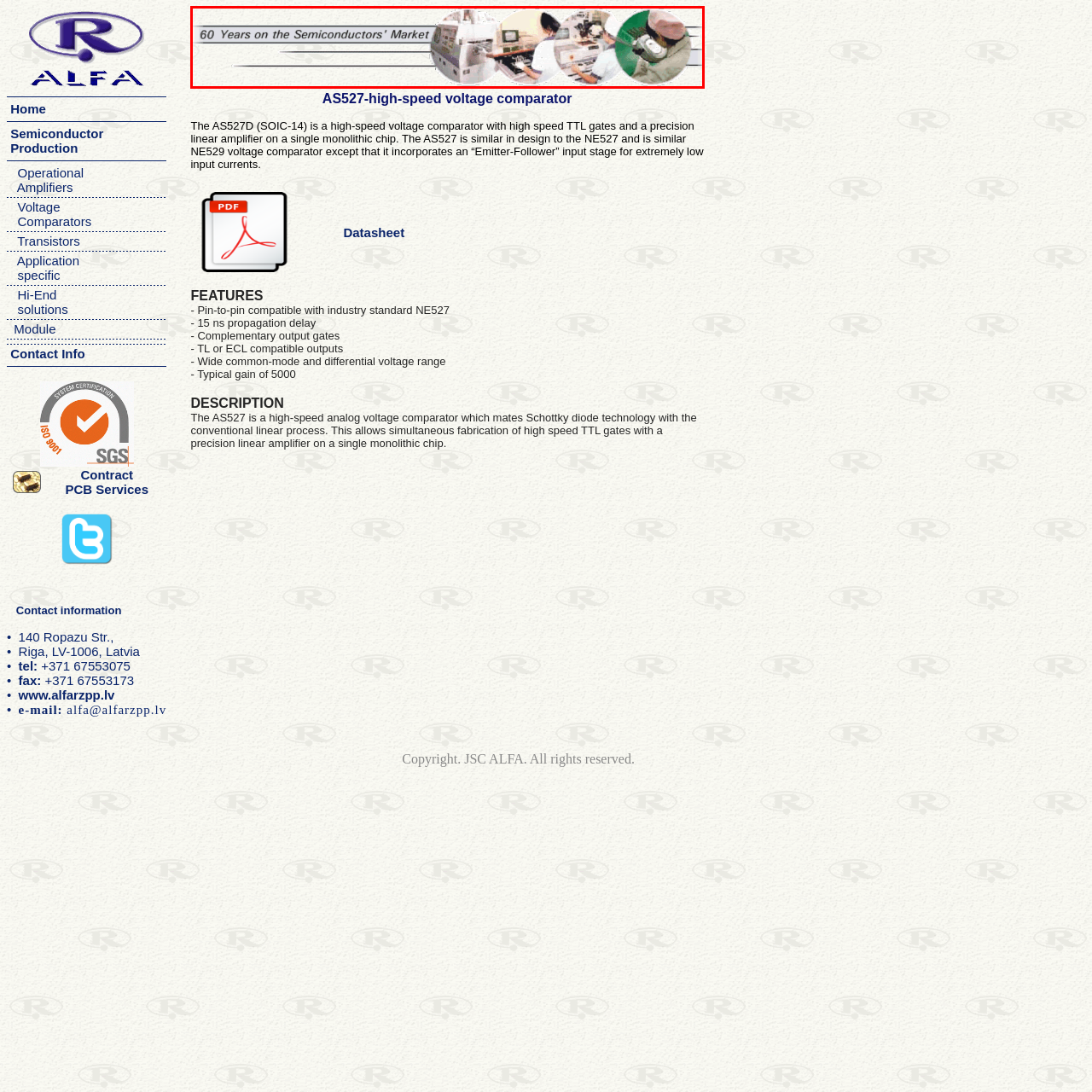Provide a thorough description of the scene depicted within the red bounding box.

The image features a banner celebrating "60 Years on the Semiconductors' Market." It showcases a sleek design with a series of circular visuals that highlight various aspects of the semiconductor industry. The leftmost circles illustrate workers engaged in different tasks, demonstrating hands-on work with semiconductor technology. The background is subtly textured, providing a professional and polished look. This banner encapsulates a significant milestone in the semiconductor field, emphasizing experience and dedication over the decades.